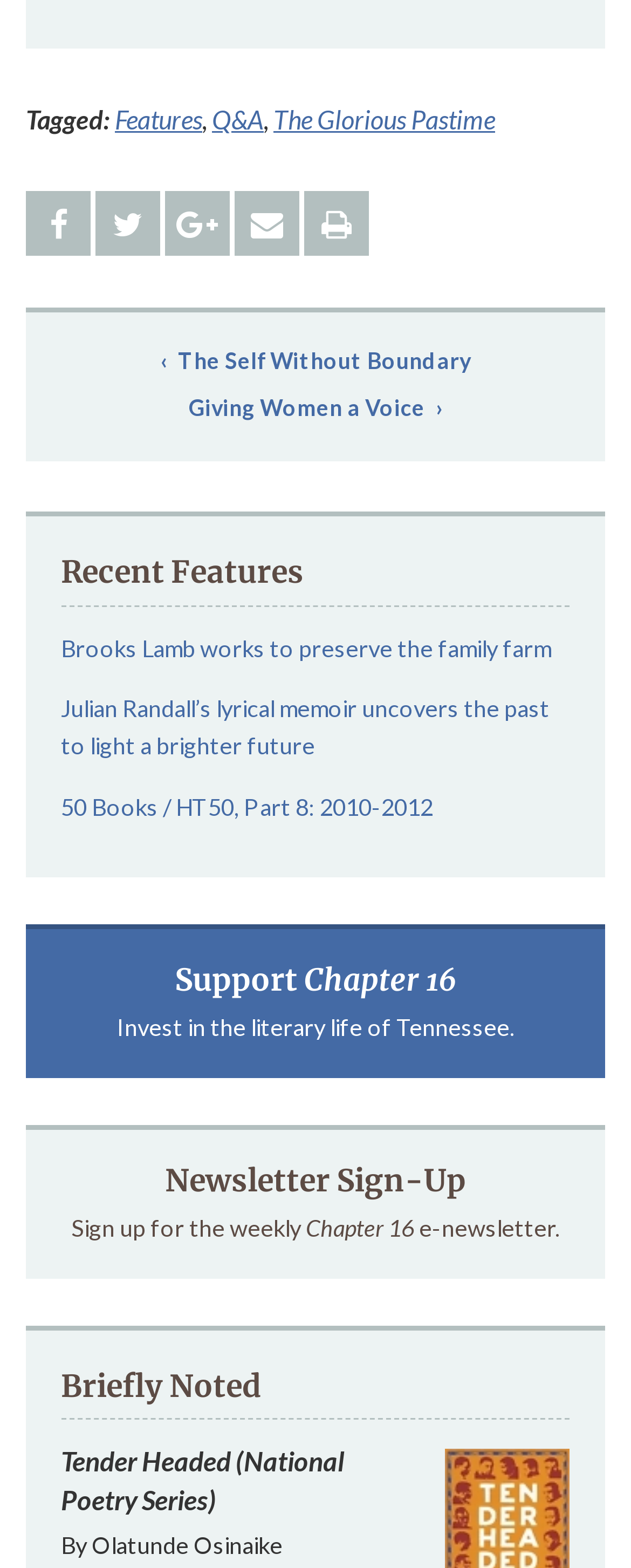Determine the bounding box coordinates of the section to be clicked to follow the instruction: "Navigate to 'The Glorious Pastime'". The coordinates should be given as four float numbers between 0 and 1, formatted as [left, top, right, bottom].

[0.433, 0.066, 0.785, 0.085]